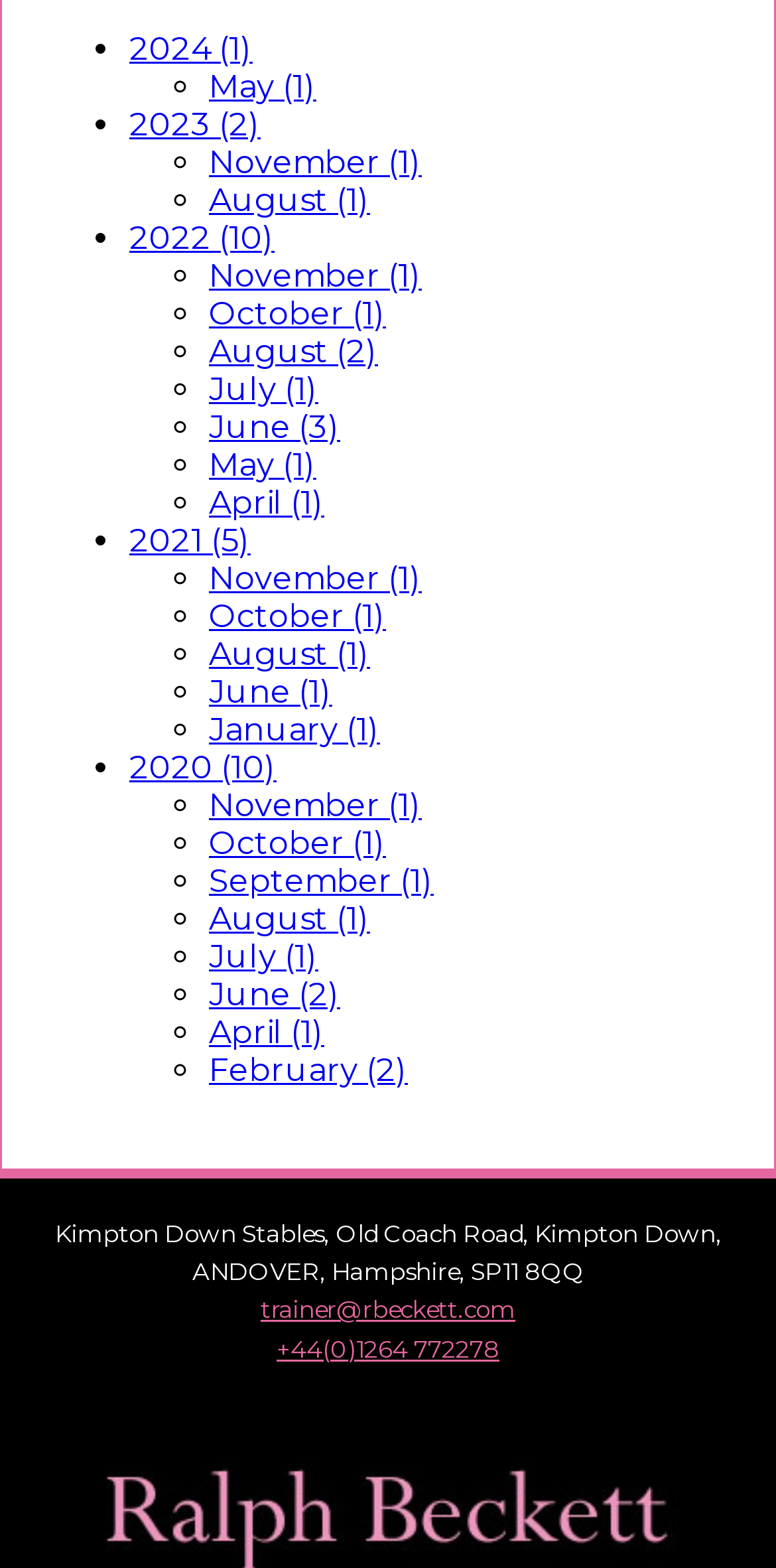Respond with a single word or phrase for the following question: 
How many links are there on the webpage?

34